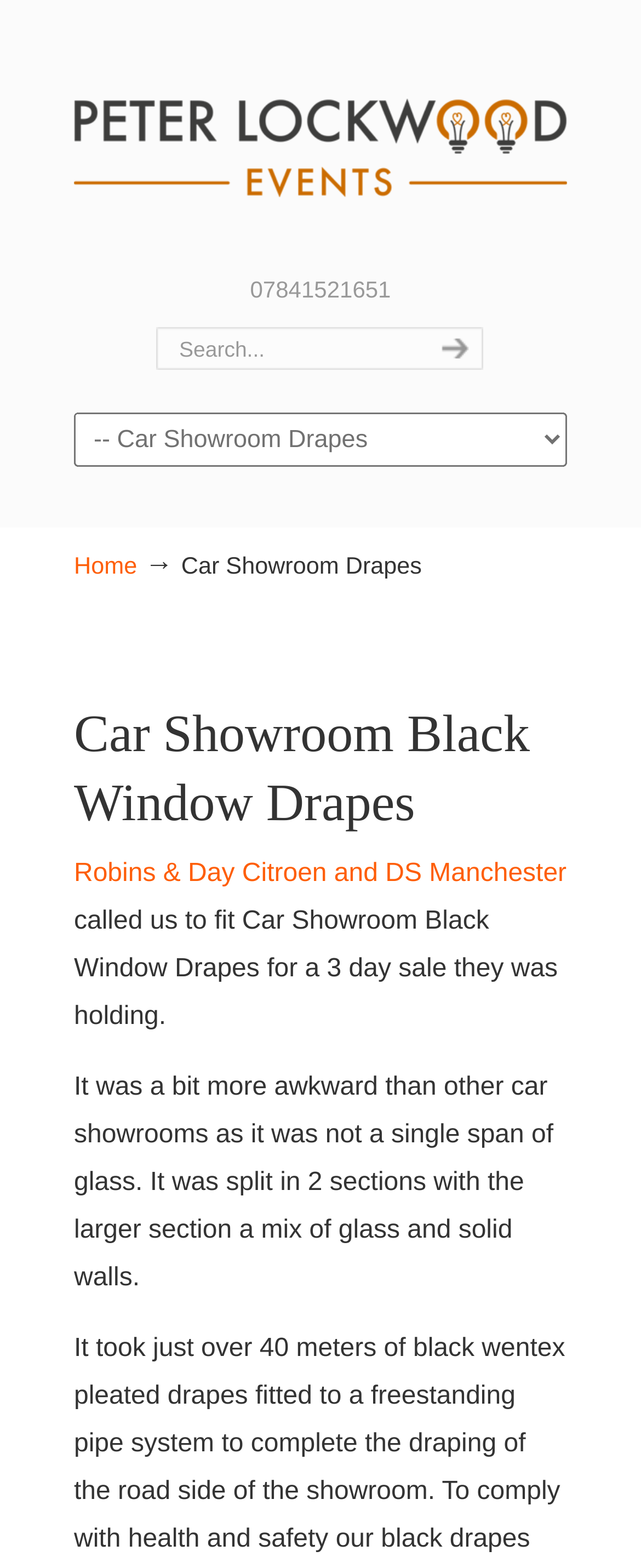Respond with a single word or phrase:
What event was the car showroom preparing for?

3 day sale